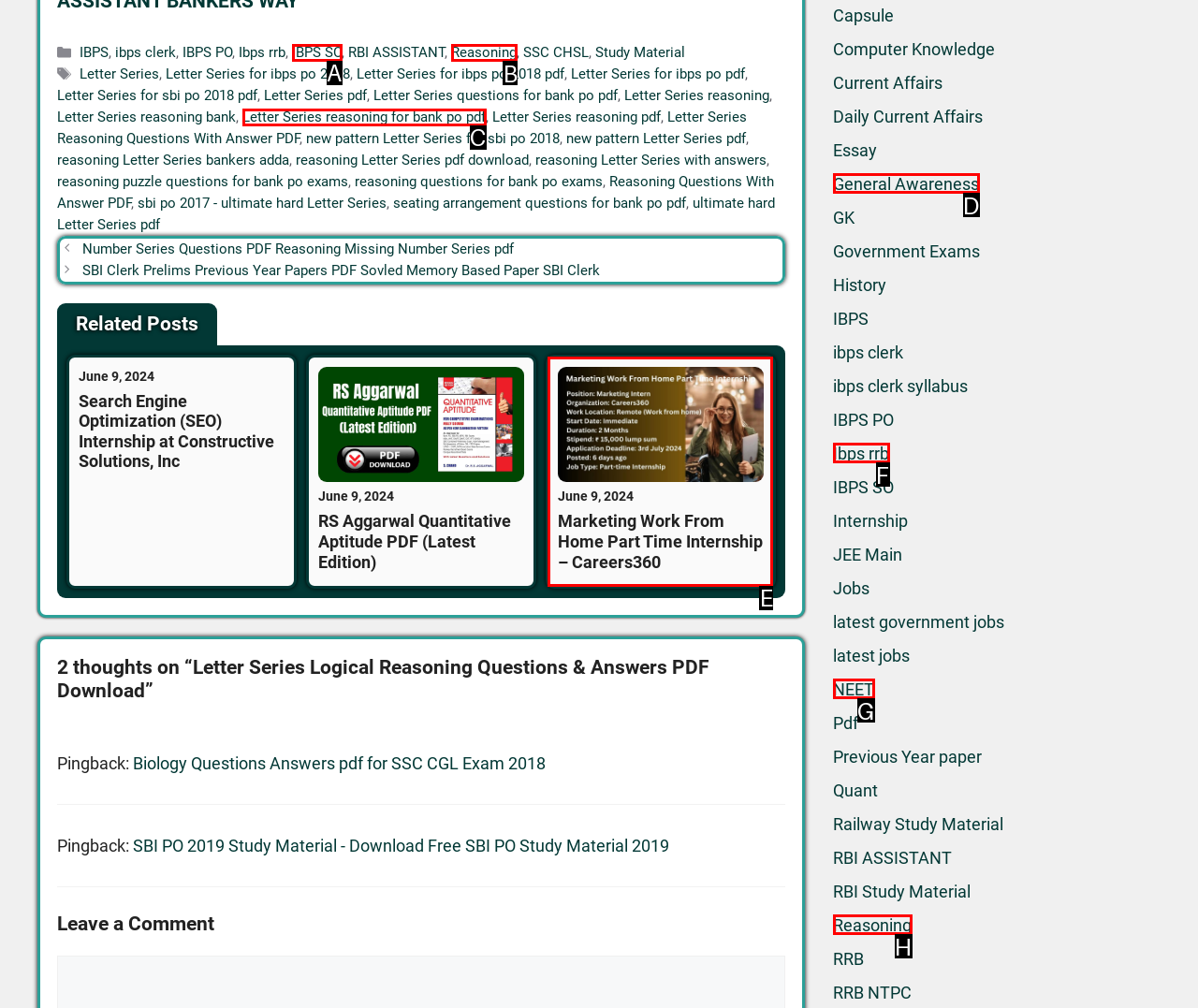Which lettered option should be clicked to achieve the task: Click on the 'Reasoning' link? Choose from the given choices.

B